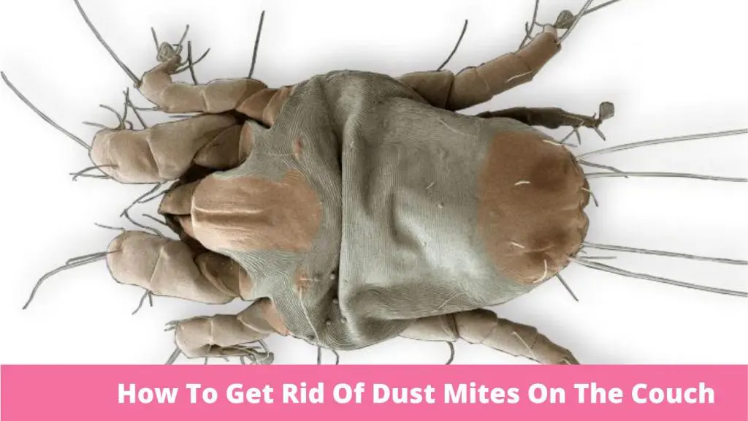Explain the details of the image comprehensively.

The image features a close-up view of a dust mite, highlighting its unique anatomical details, including its segmented body and prominent legs. Positioned above a vibrant pink banner, the image is accompanied by the text "How To Get Rid Of Dust Mites On The Couch." This visual serves to emphasize the article's focus on the challenges posed by dust mites, which are microscopic creatures commonly found in household fabrics, leading to potential allergic reactions. The image and title collectively aim to educate readers on effective methods for eliminating these pests from their couches.